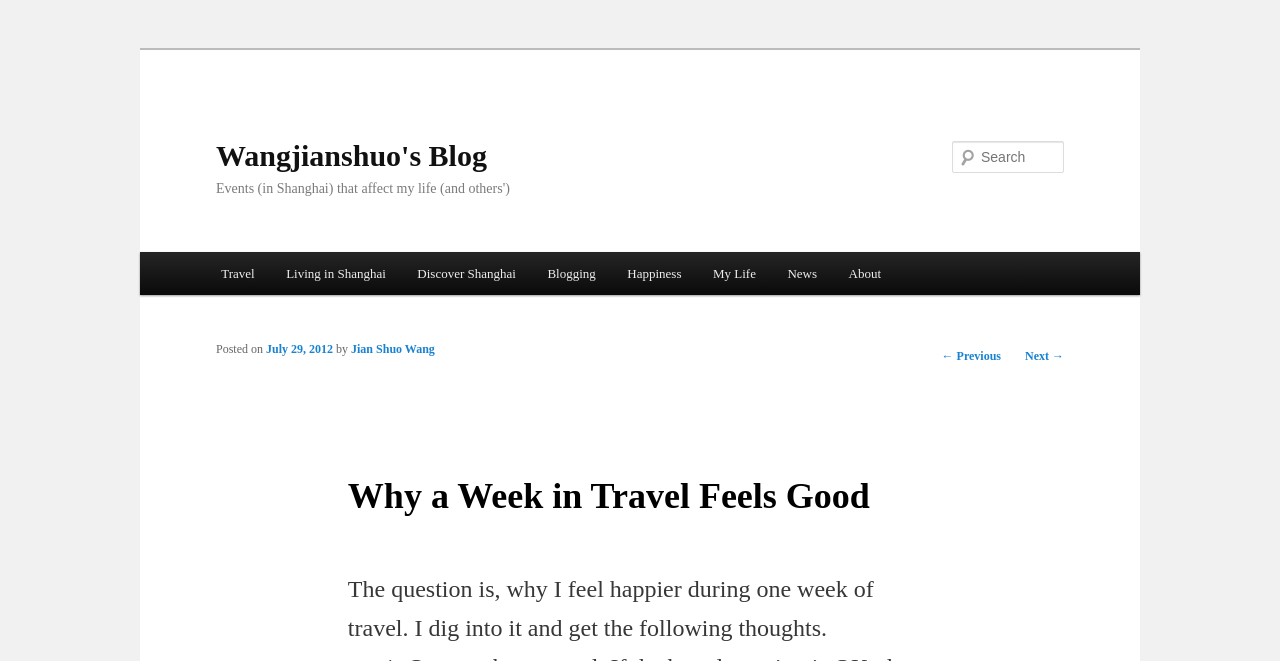Pinpoint the bounding box coordinates of the area that must be clicked to complete this instruction: "Go to Travel page".

[0.16, 0.381, 0.211, 0.446]